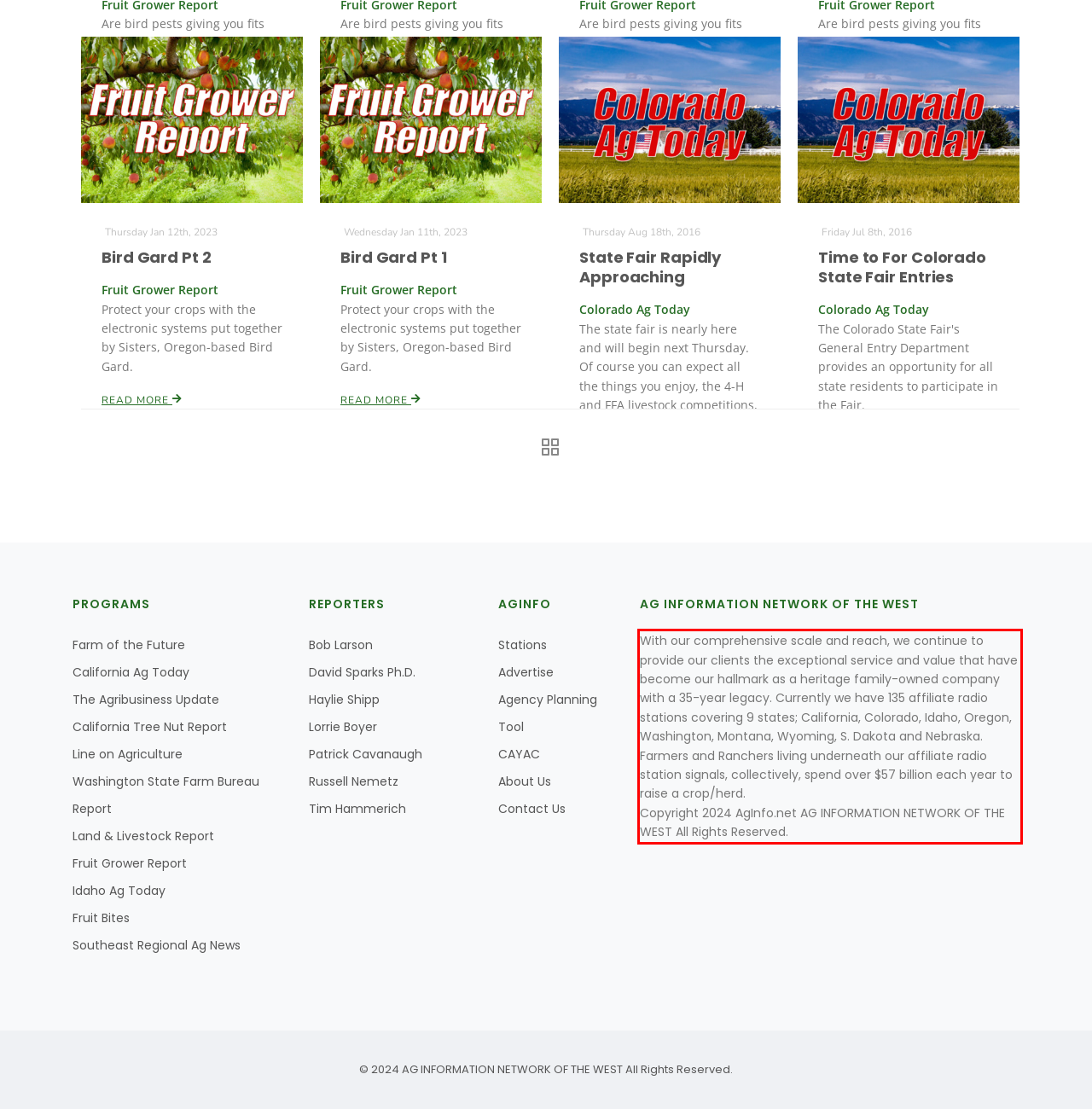There is a screenshot of a webpage with a red bounding box around a UI element. Please use OCR to extract the text within the red bounding box.

With our comprehensive scale and reach, we continue to provide our clients the exceptional service and value that have become our hallmark as a heritage family-owned company with a 35-year legacy. Currently we have 135 affiliate radio stations covering 9 states; California, Colorado, Idaho, Oregon, Washington, Montana, Wyoming, S. Dakota and Nebraska. Farmers and Ranchers living underneath our affiliate radio station signals, collectively, spend over $57 billion each year to raise a crop/herd. Copyright 2024 AgInfo.net AG INFORMATION NETWORK OF THE WEST All Rights Reserved.